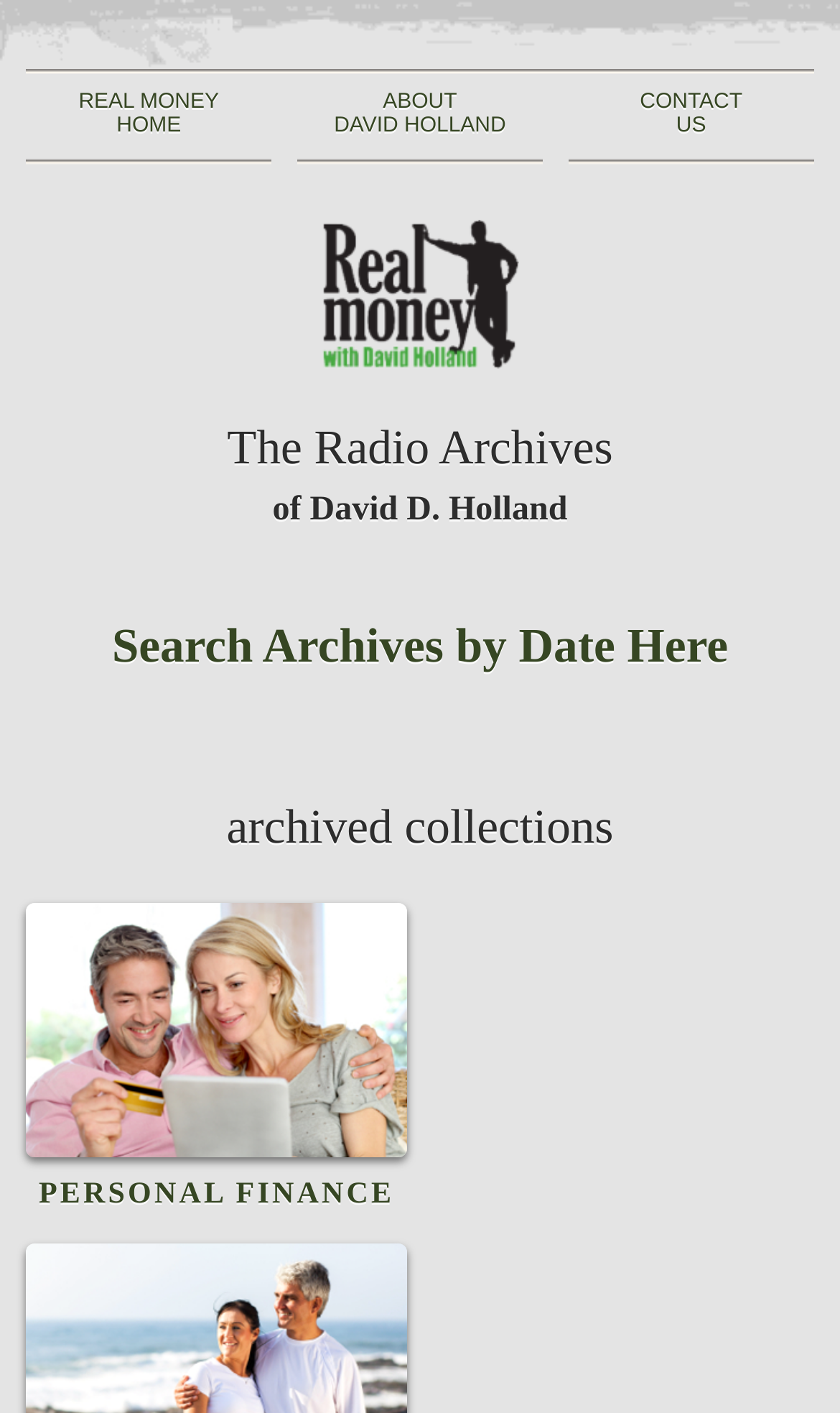Determine the bounding box for the HTML element described here: "Personal Finance". The coordinates should be given as [left, top, right, bottom] with each number being a float between 0 and 1.

[0.031, 0.639, 0.484, 0.857]